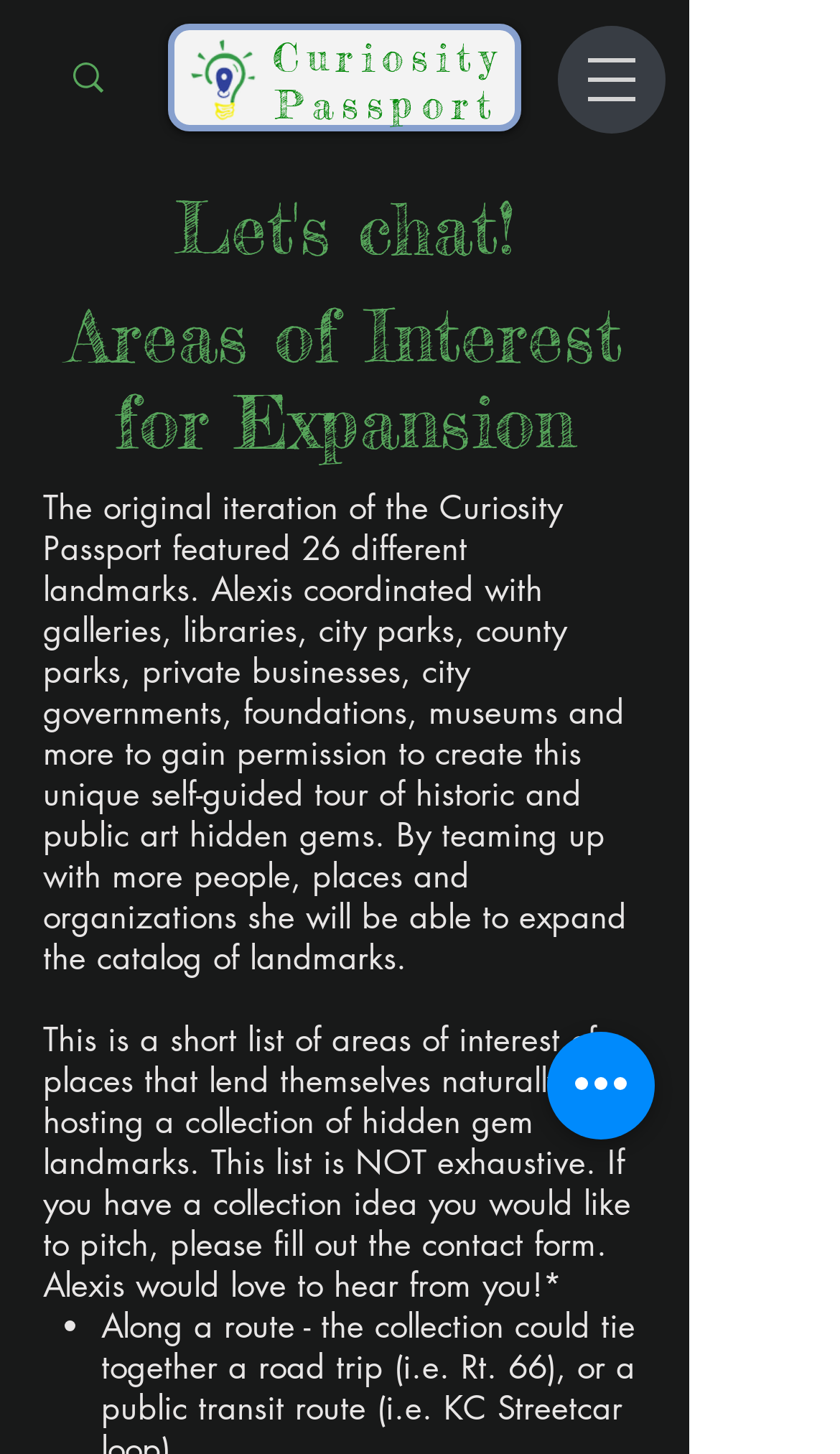Locate the bounding box of the UI element with the following description: "Curiosity Passport".

[0.325, 0.022, 0.598, 0.087]